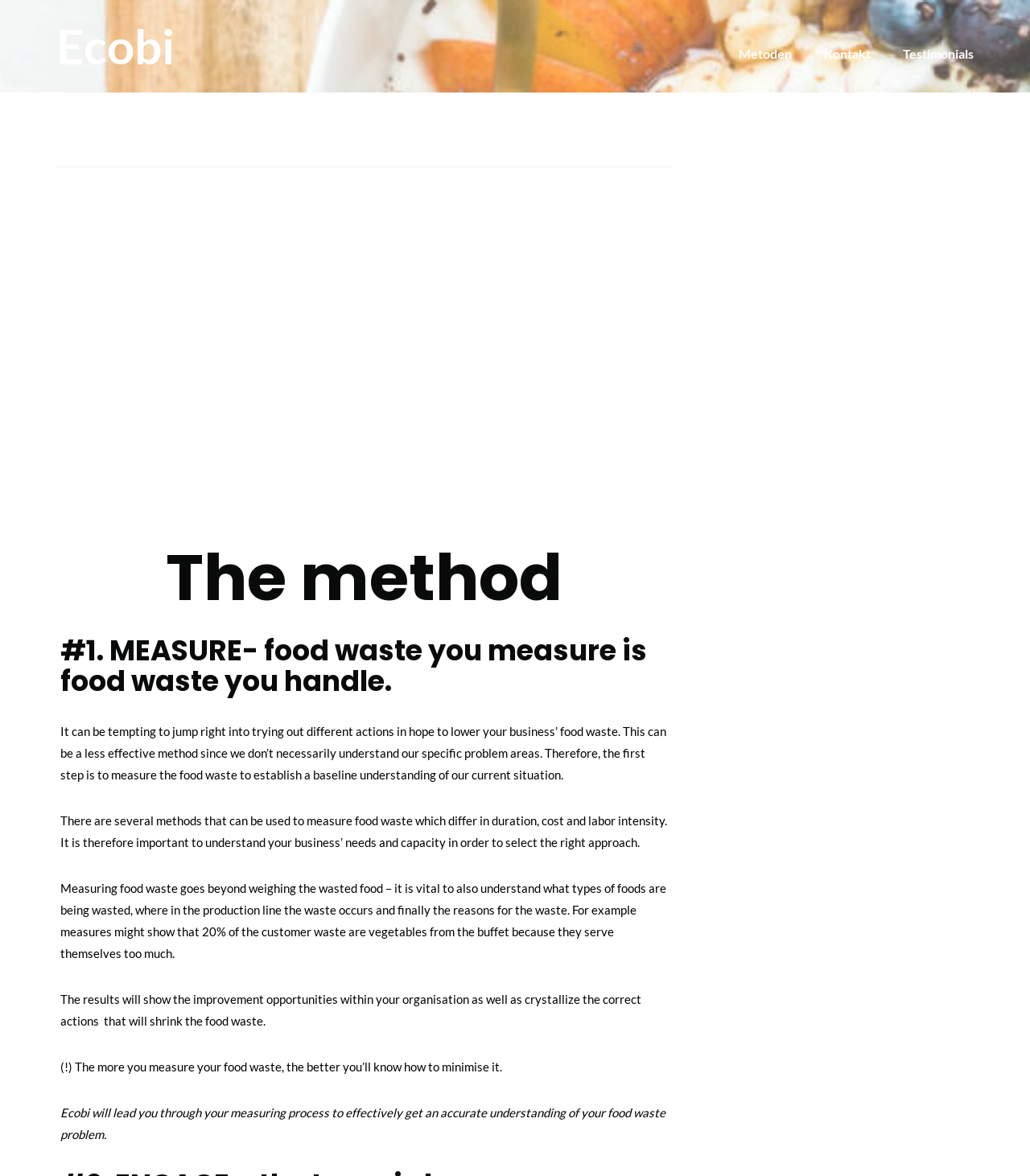Please use the details from the image to answer the following question comprehensively:
What is the name of the website?

The name of the website can be found in the top-left corner of the webpage, where it says 'Minimise food waste – Ecobi'. The link 'Ecobi' is also present in the same location, which further confirms that Ecobi is the name of the website.